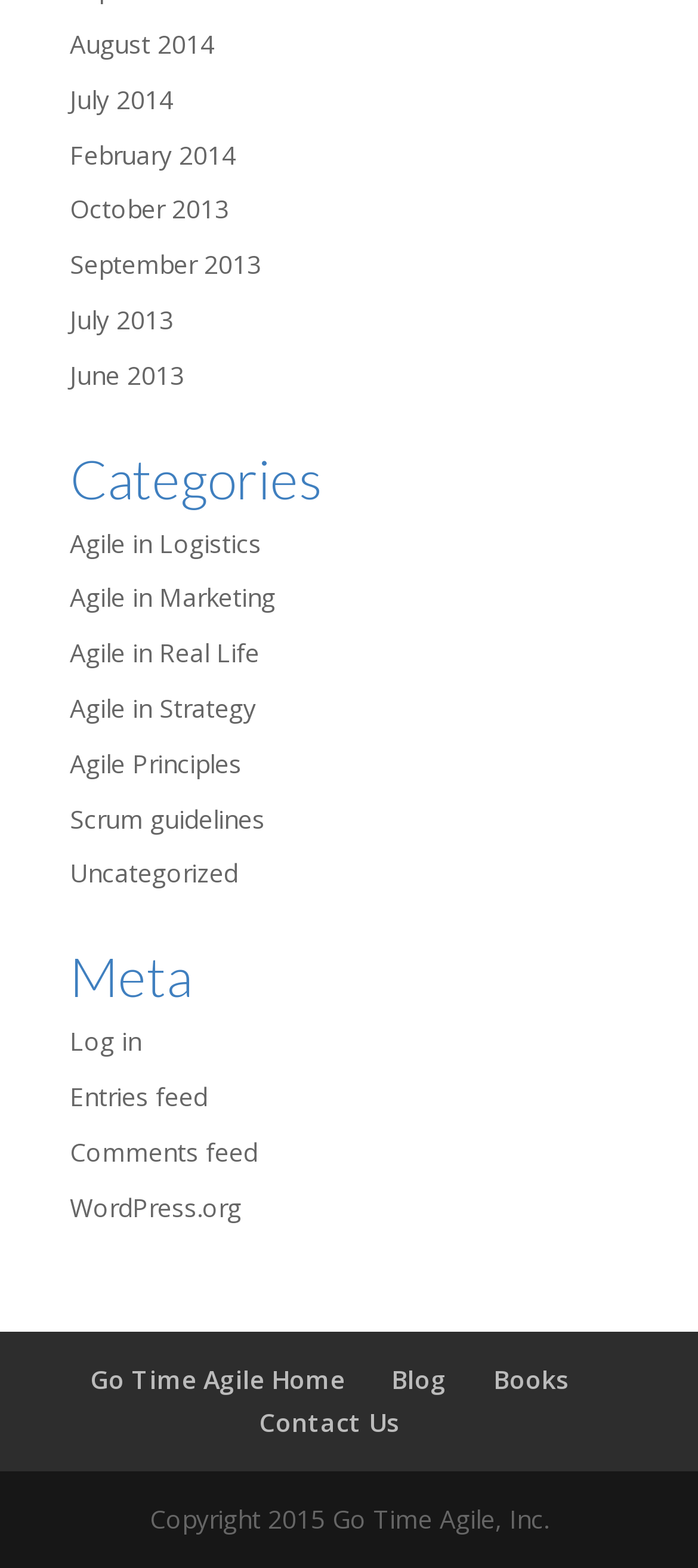Please identify the bounding box coordinates of the element on the webpage that should be clicked to follow this instruction: "Check the Copyright information". The bounding box coordinates should be given as four float numbers between 0 and 1, formatted as [left, top, right, bottom].

[0.214, 0.958, 0.786, 0.979]